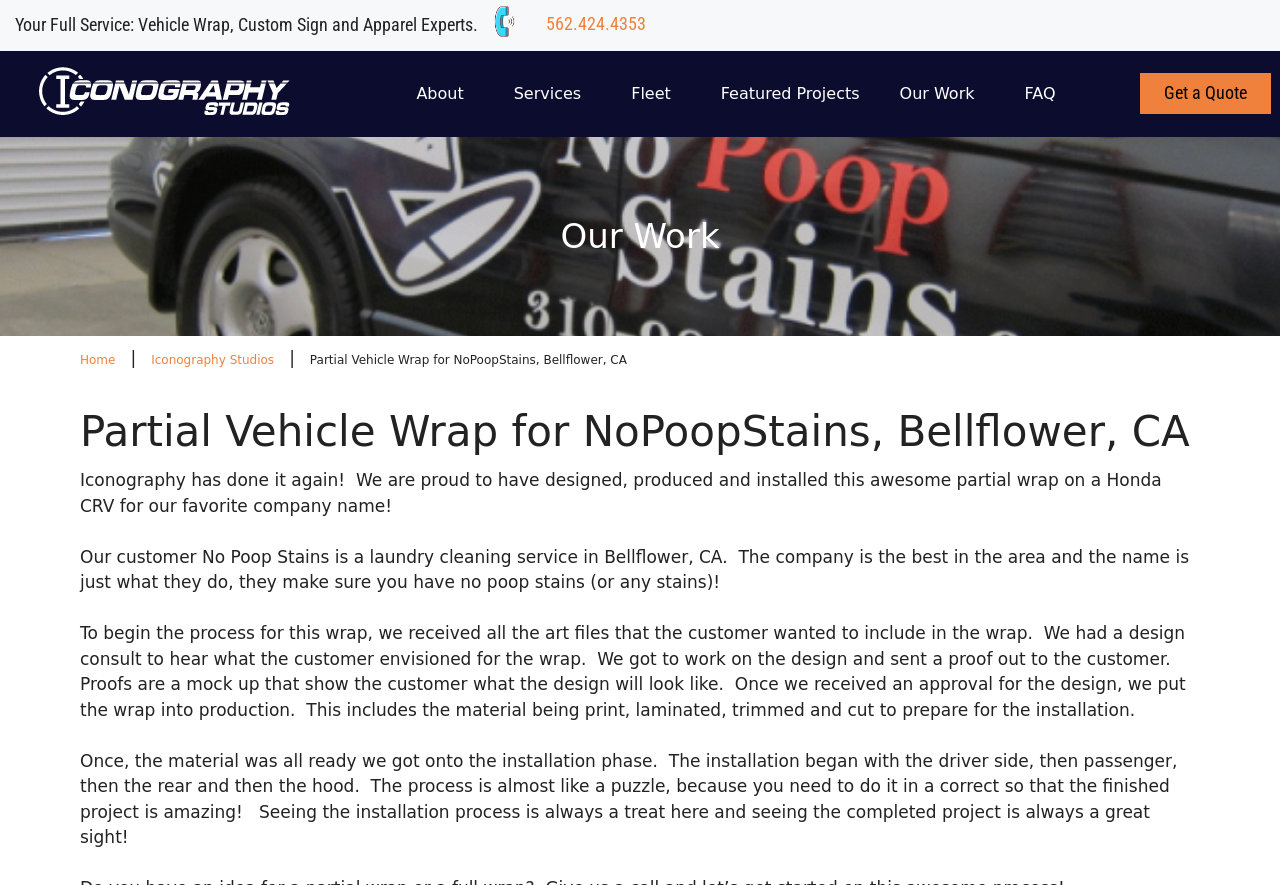Answer the question using only a single word or phrase: 
What type of vehicle was wrapped?

Honda CRV